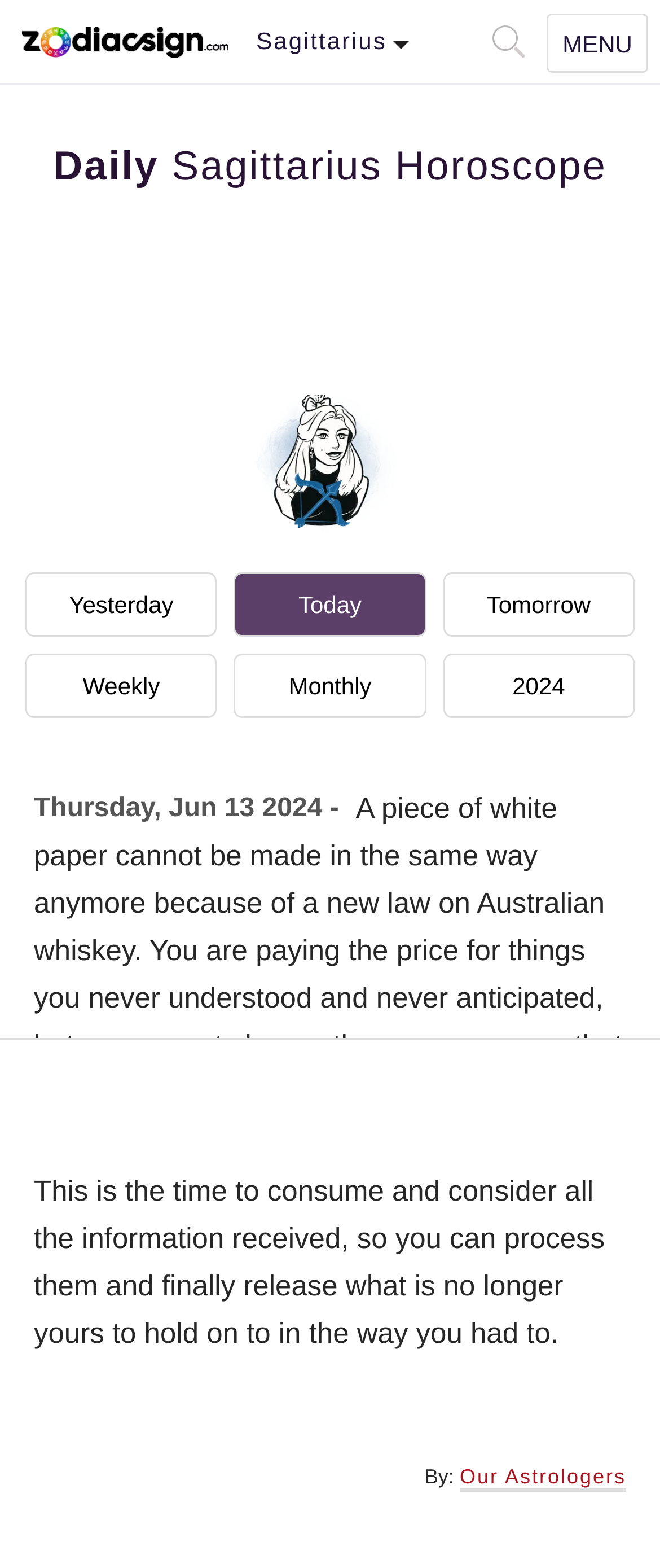Given the element description "Sagittarius" in the screenshot, predict the bounding box coordinates of that UI element.

[0.305, 0.0, 0.695, 0.054]